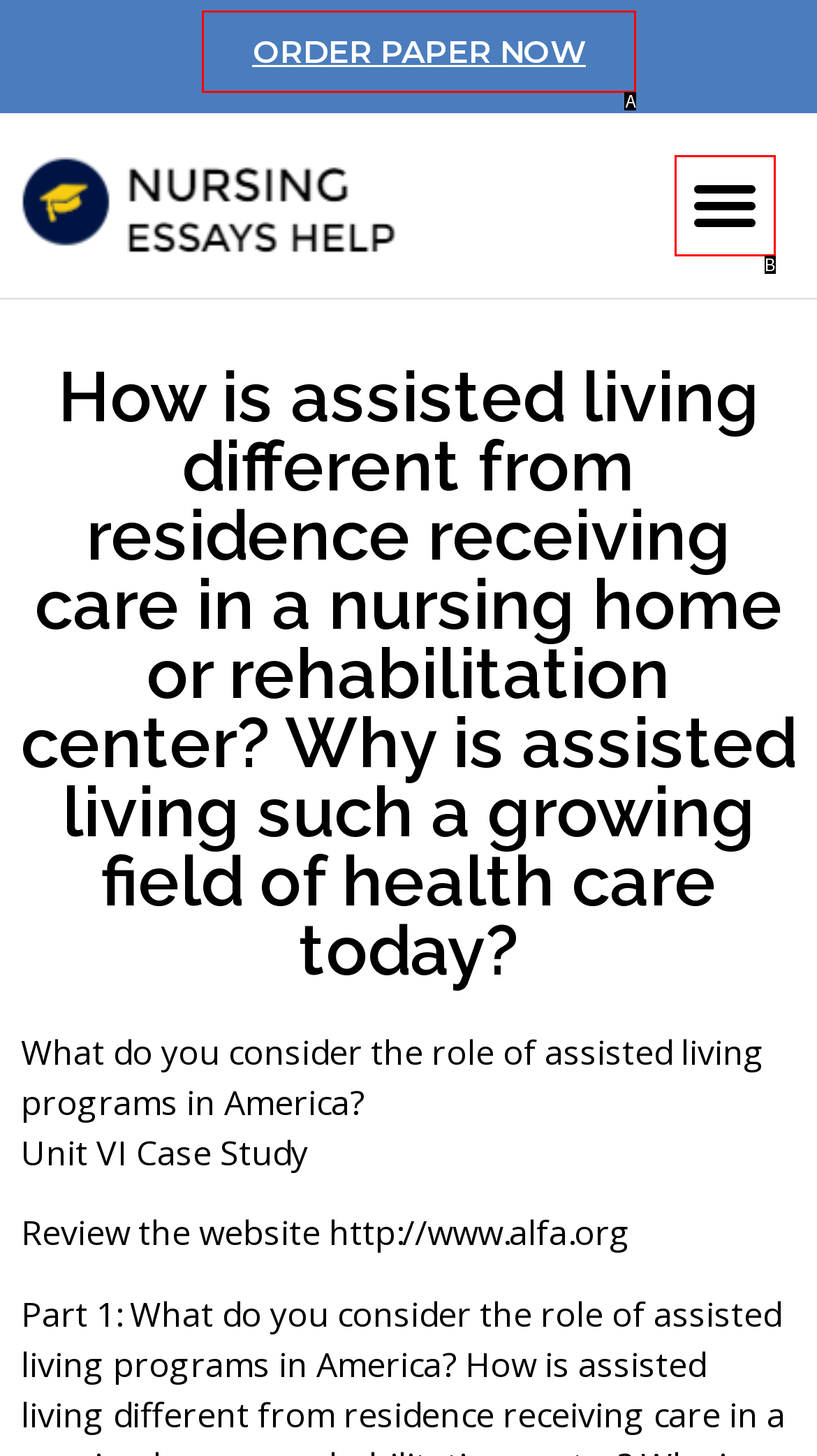From the description: PPO, identify the option that best matches and reply with the letter of that option directly.

None